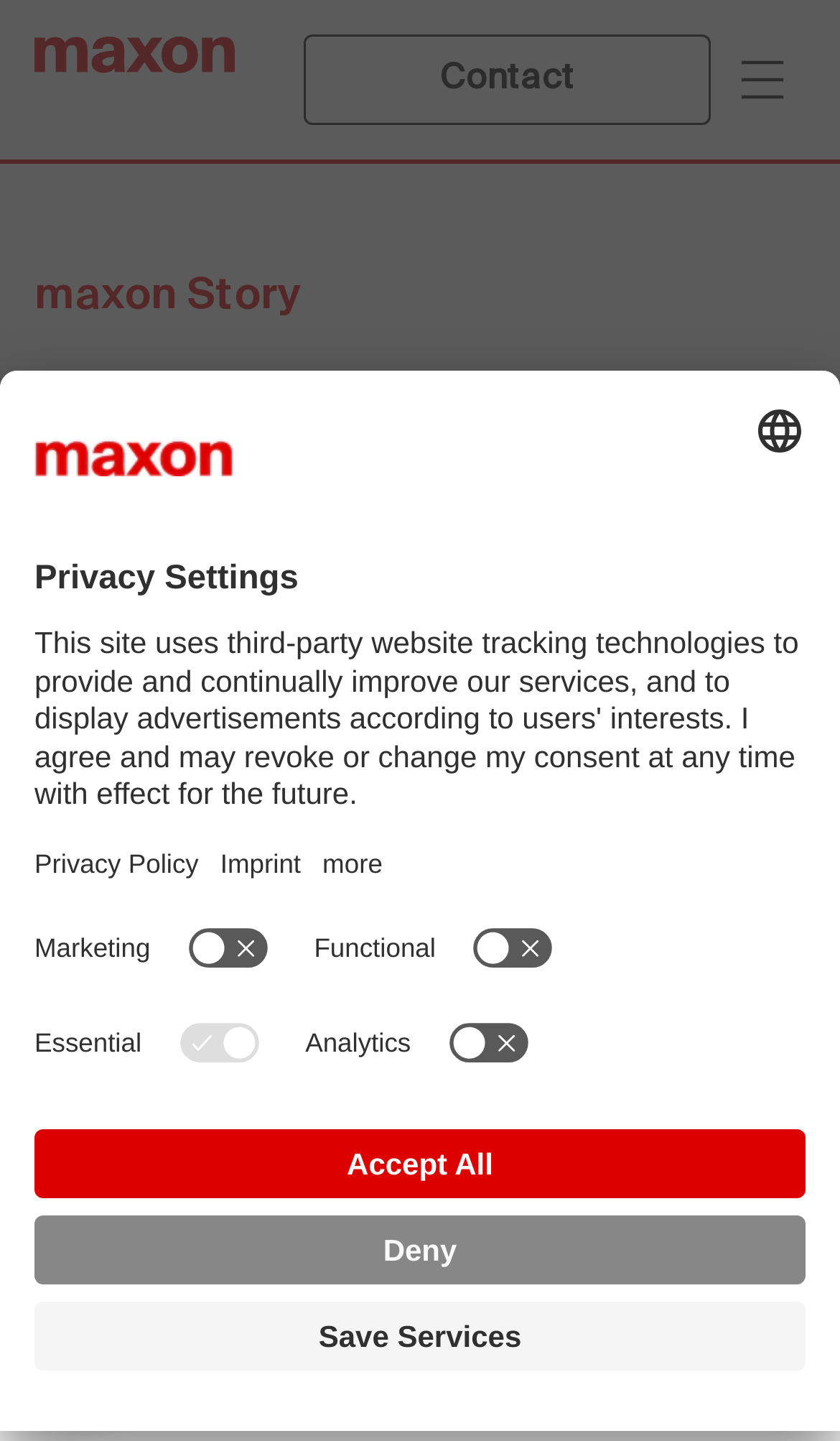Provide a comprehensive caption for the webpage.

The webpage appears to be the homepage of Maxon Group, with a prominent header section at the top. The header features a link to the Maxon Homepage on the left, accompanied by a small image. On the right side of the header, there is a link to Contact and a button labeled Menu, which is accompanied by a small image.

Below the header, there is a large heading that reads "A wasp shows the way". This heading spans the entire width of the page. Below the heading, there is a large image that takes up most of the page's width.

On the top-right corner of the page, there is a button labeled Share current page, accompanied by a small image. At the bottom of the page, there is a button labeled Open Privacy Settings.

When the Open Privacy Settings button is clicked, a modal dialog box appears, titled "Privacy Settings". The dialog box contains a description of the site's use of third-party tracking technologies and allows users to select their language preference. There are also links to Open Privacy Policy and Open Imprint.

The dialog box also features a series of switches that allow users to customize their privacy settings, including options for Marketing, Functional, Essential, and Analytics. The Essential switch is disabled and set to true by default. There are also buttons to Save Services, Deny, and Accept All at the bottom of the dialog box.